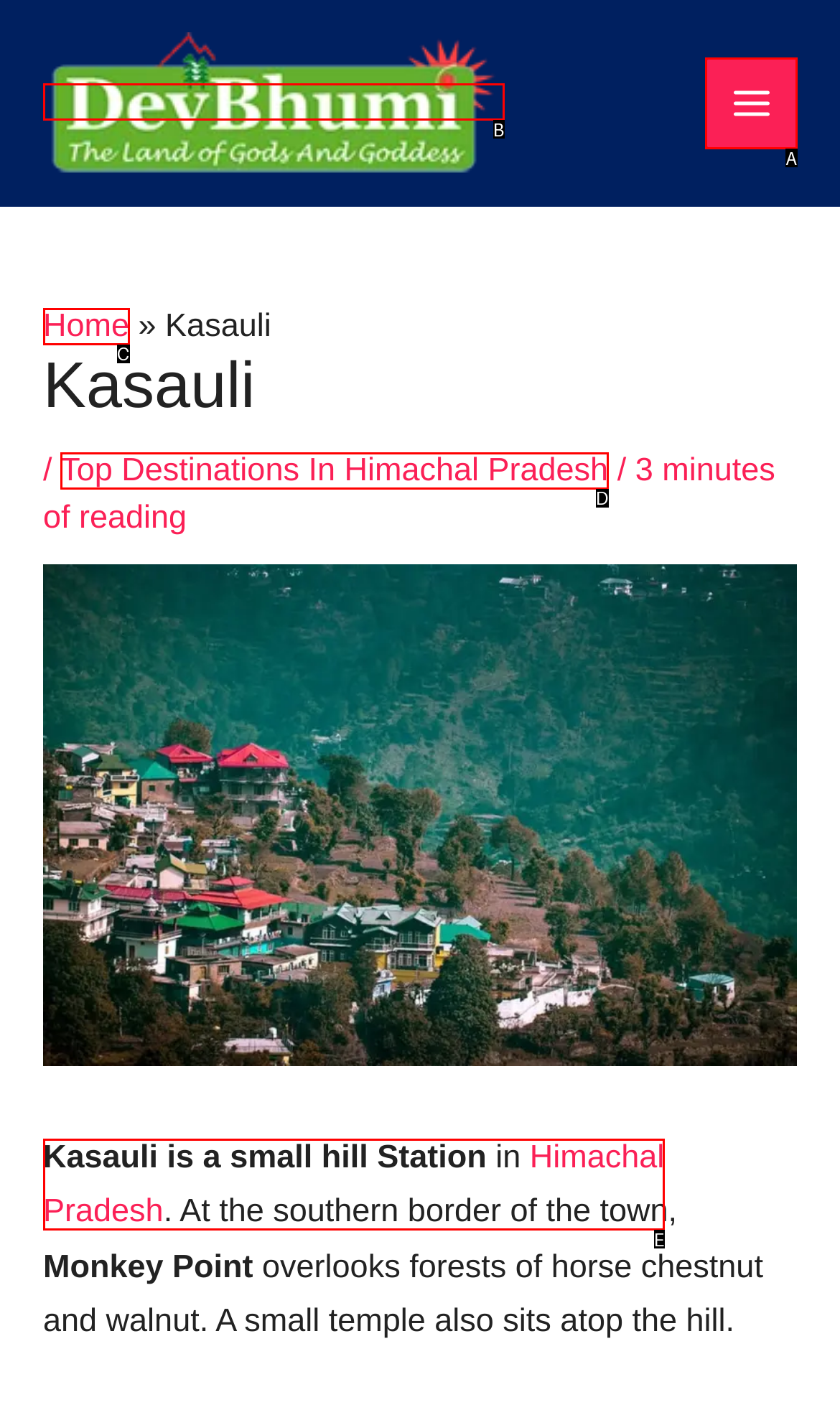Determine which option fits the following description: Main Menu
Answer with the corresponding option's letter directly.

A